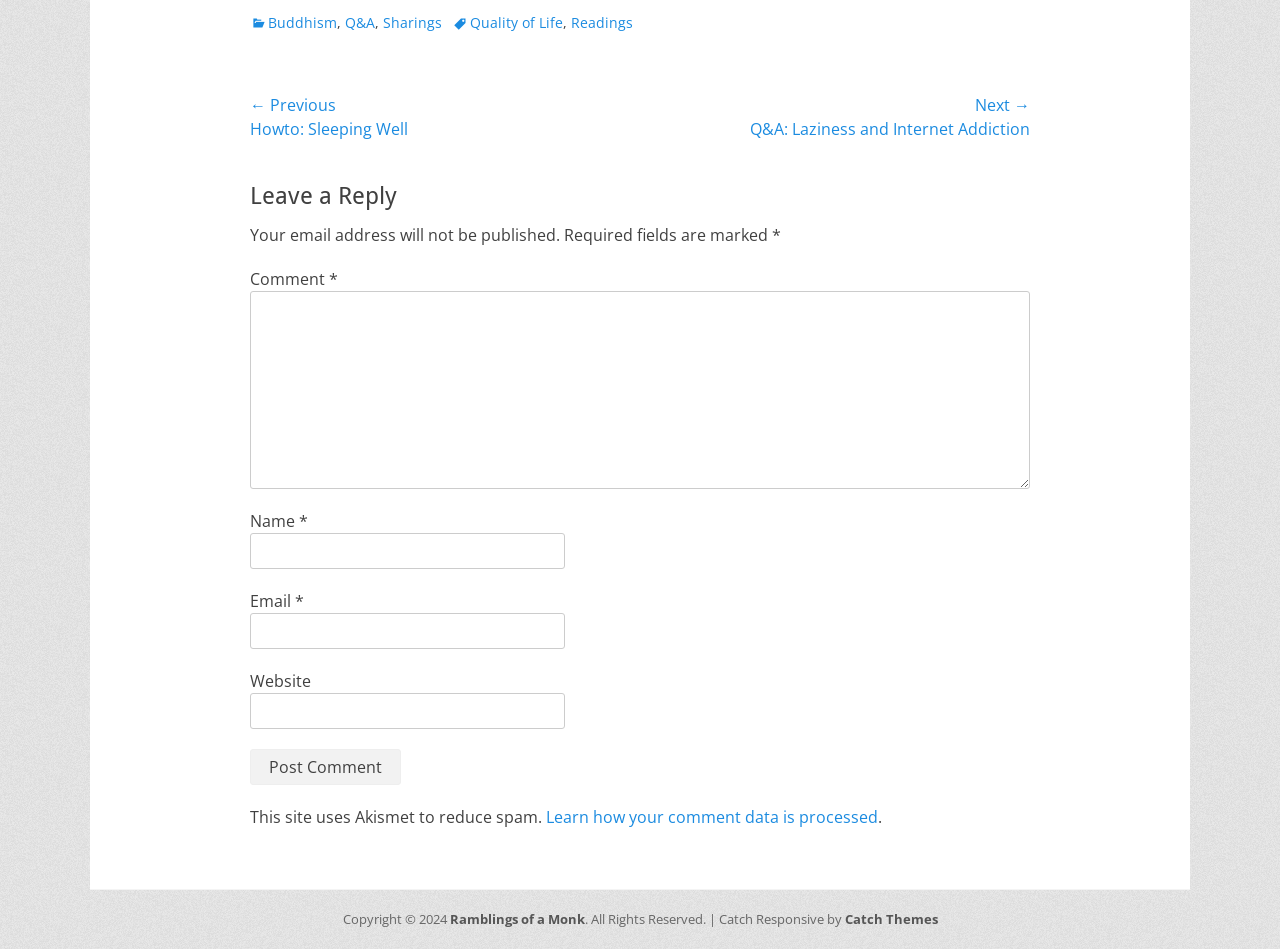Using the given description, provide the bounding box coordinates formatted as (top-left x, top-left y, bottom-right x, bottom-right y), with all values being floating point numbers between 0 and 1. Description: parent_node: Comment * name="comment"

[0.195, 0.306, 0.805, 0.515]